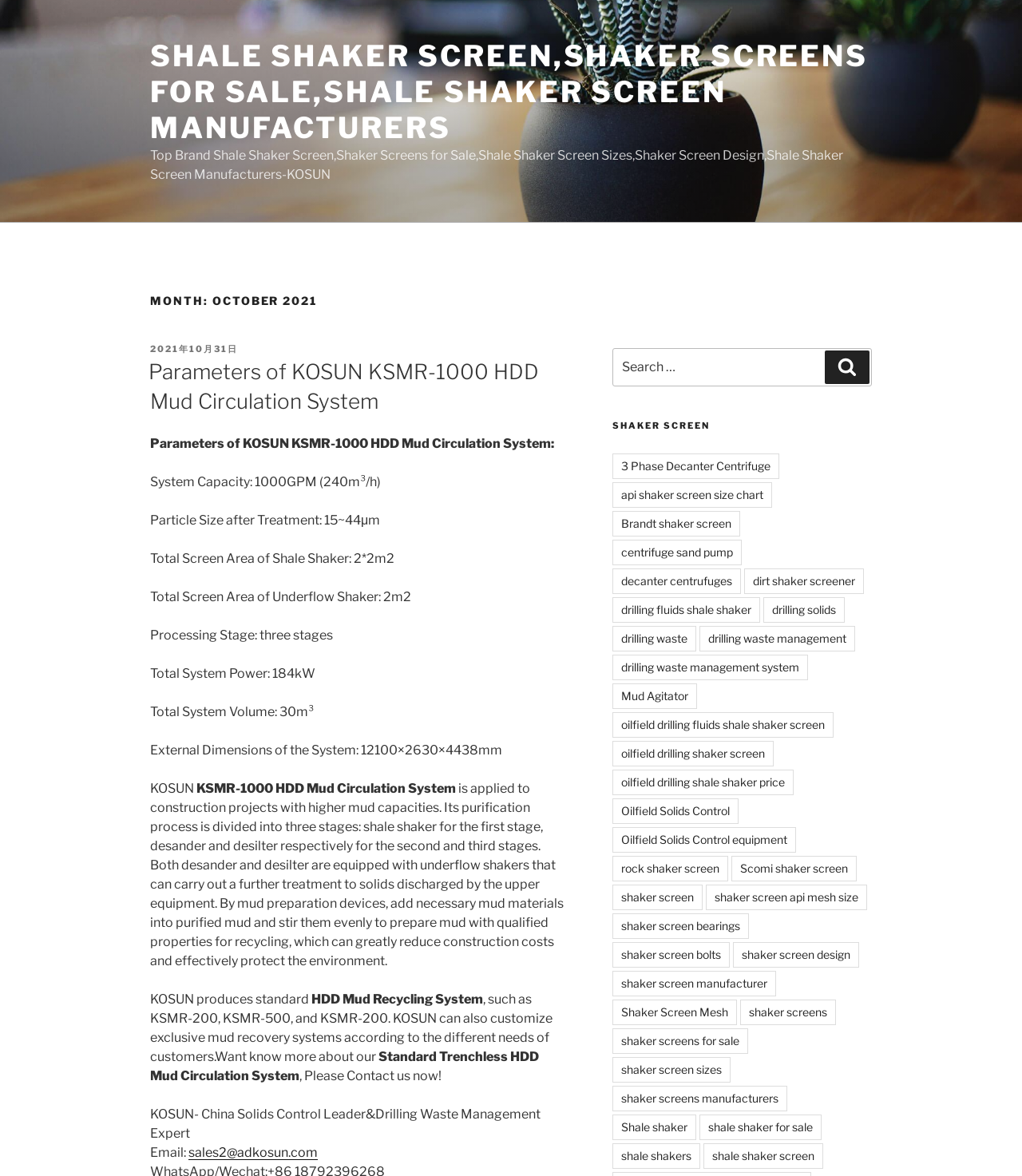Determine the bounding box coordinates of the clickable region to execute the instruction: "Contact us through email". The coordinates should be four float numbers between 0 and 1, denoted as [left, top, right, bottom].

[0.184, 0.973, 0.311, 0.986]